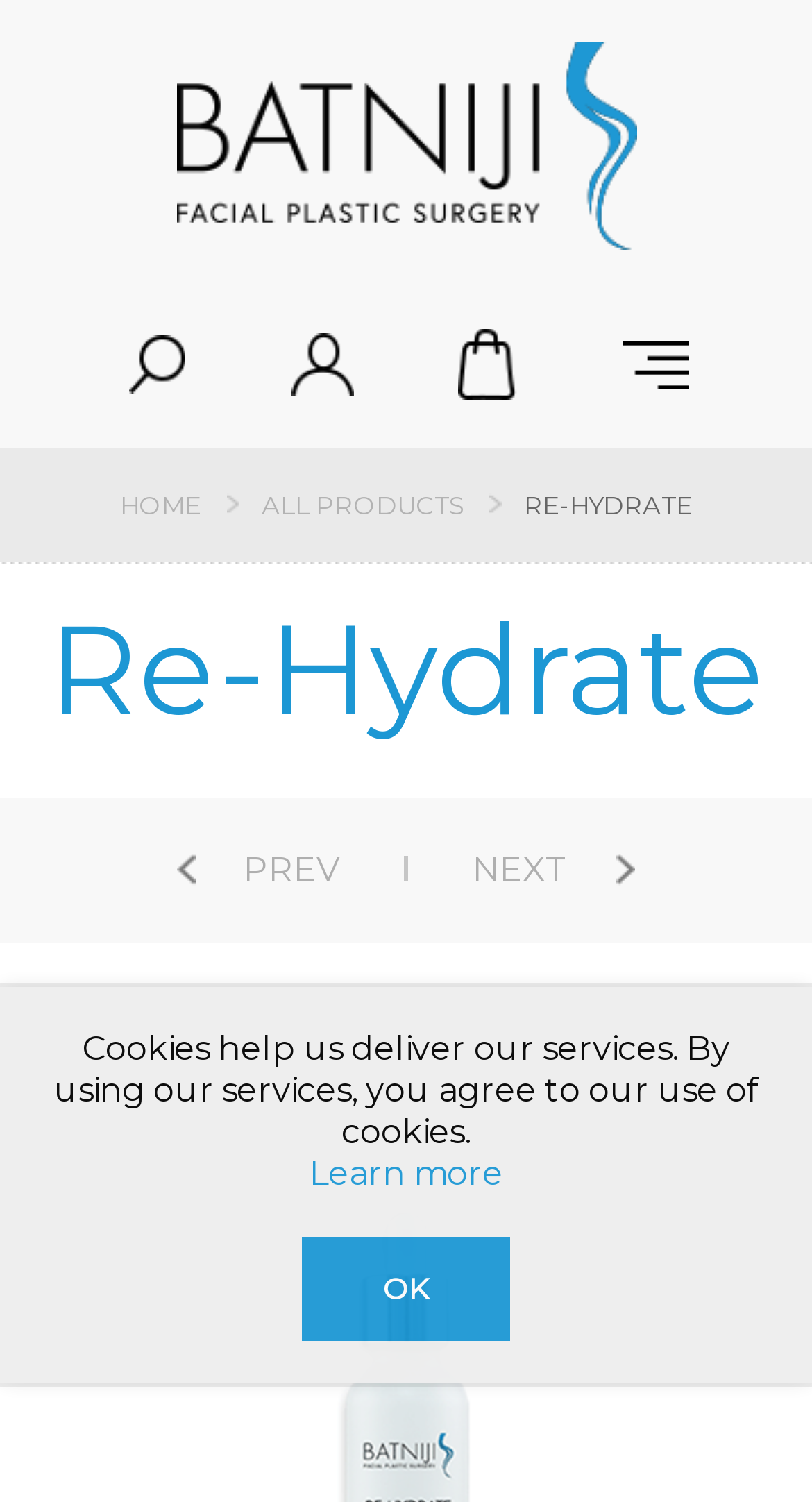Please determine the bounding box coordinates of the section I need to click to accomplish this instruction: "go to Dr. Batniji Facial Products".

[0.217, 0.028, 0.783, 0.166]